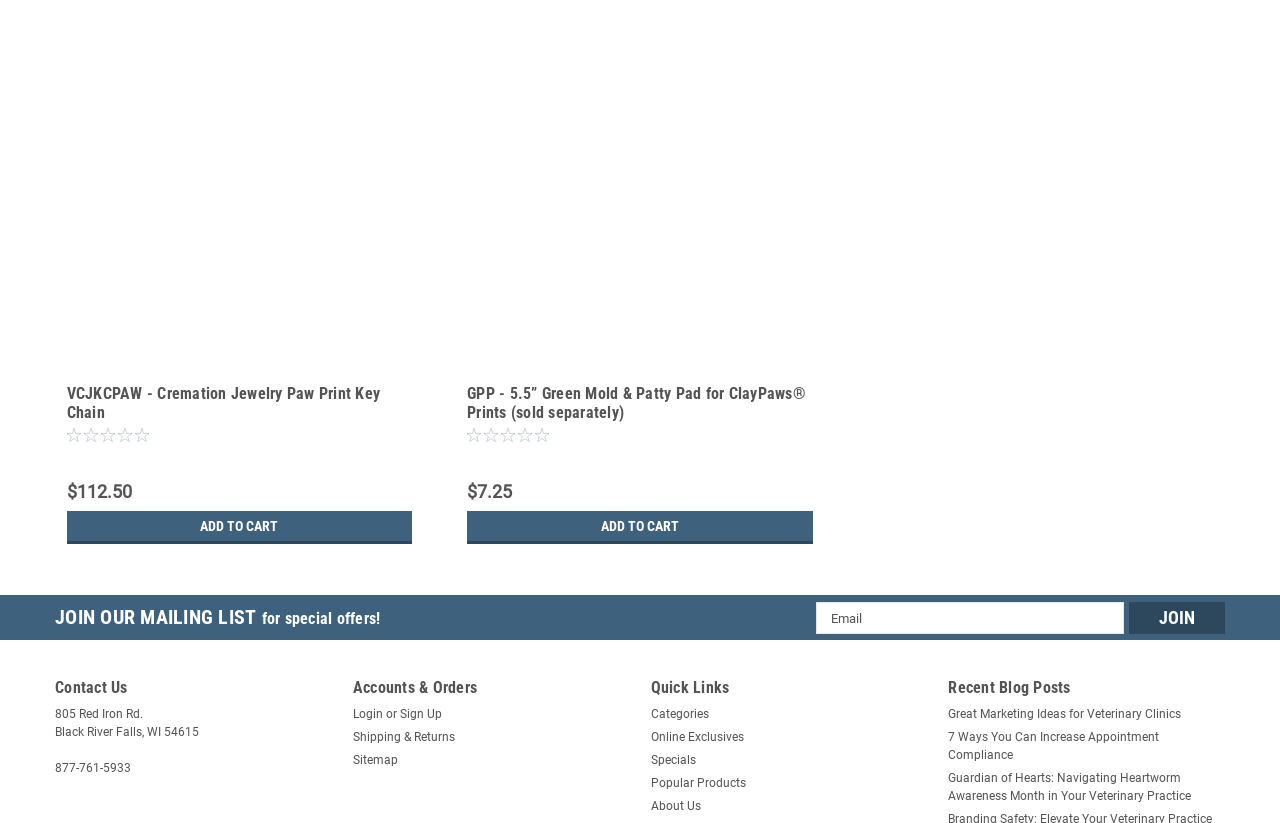What is the address of the company?
Identify the answer in the screenshot and reply with a single word or phrase.

805 Red Iron Rd. Black River Falls, WI 54615